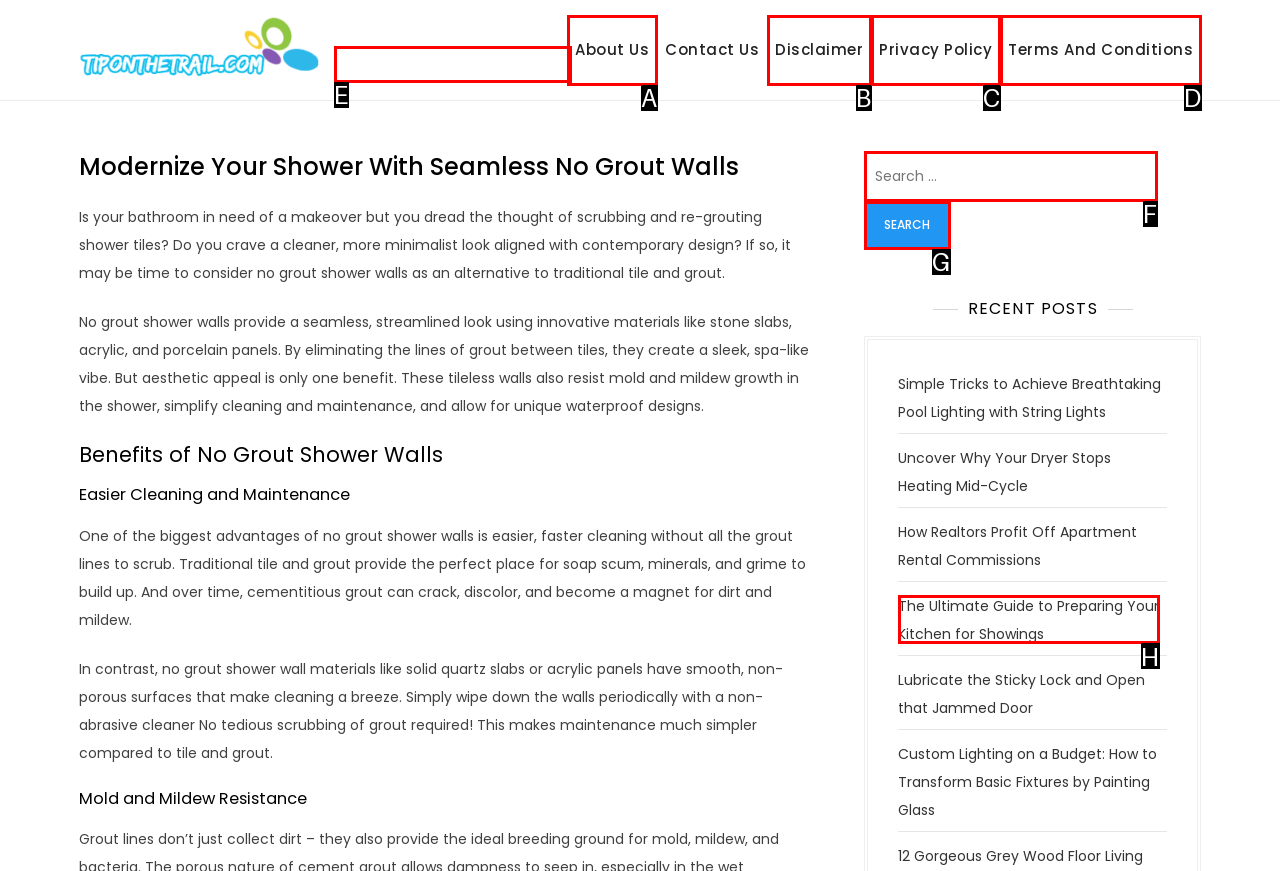Determine which HTML element fits the description: Disclaimer. Answer with the letter corresponding to the correct choice.

B